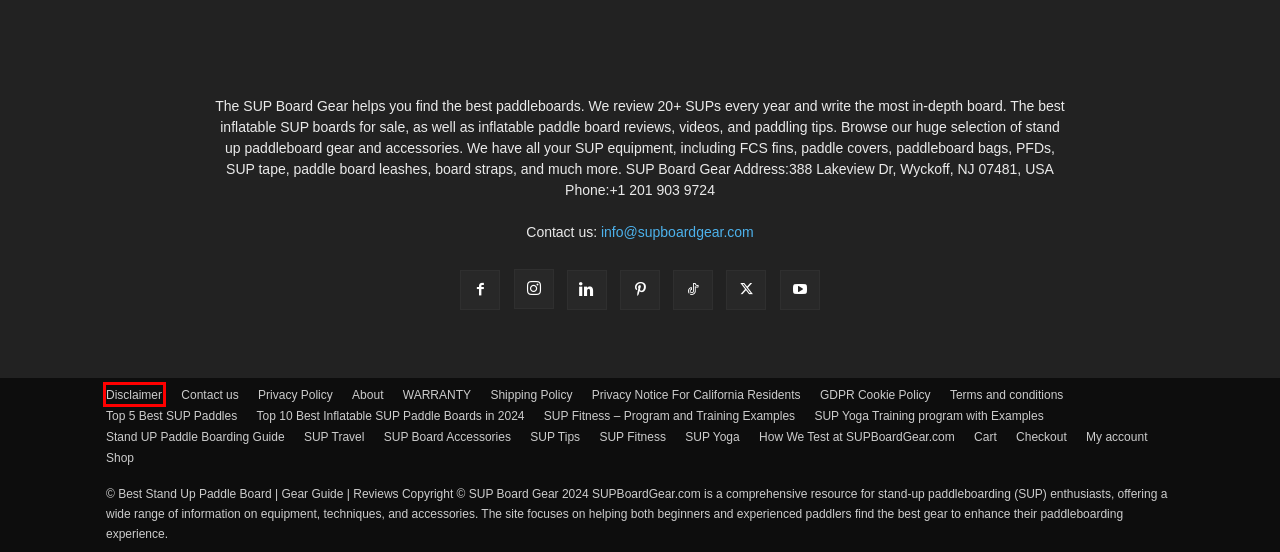Examine the screenshot of the webpage, which has a red bounding box around a UI element. Select the webpage description that best fits the new webpage after the element inside the red bounding box is clicked. Here are the choices:
A. IGaming Company News Archives | Inkedin
B. Privacy Notice For California Residents | Best Stand Up Paddle Board | SUP Board Gear Guide
C. My account | Best Stand Up Paddle Board | SUP Board Gear Guide
D. WARRANTY | Best Stand Up Paddle Board | SUP Board Gear Guide
E. Privacy Policy | SUP Board Gear
F. Shipping Policy | Best Stand Up Paddle Board | SUP Board Gear Guide
G. SUP Travel & Destinations | Travel With a SUP on Holiday | Board Gear
H. Disclaimer | SUP Board Gear

H